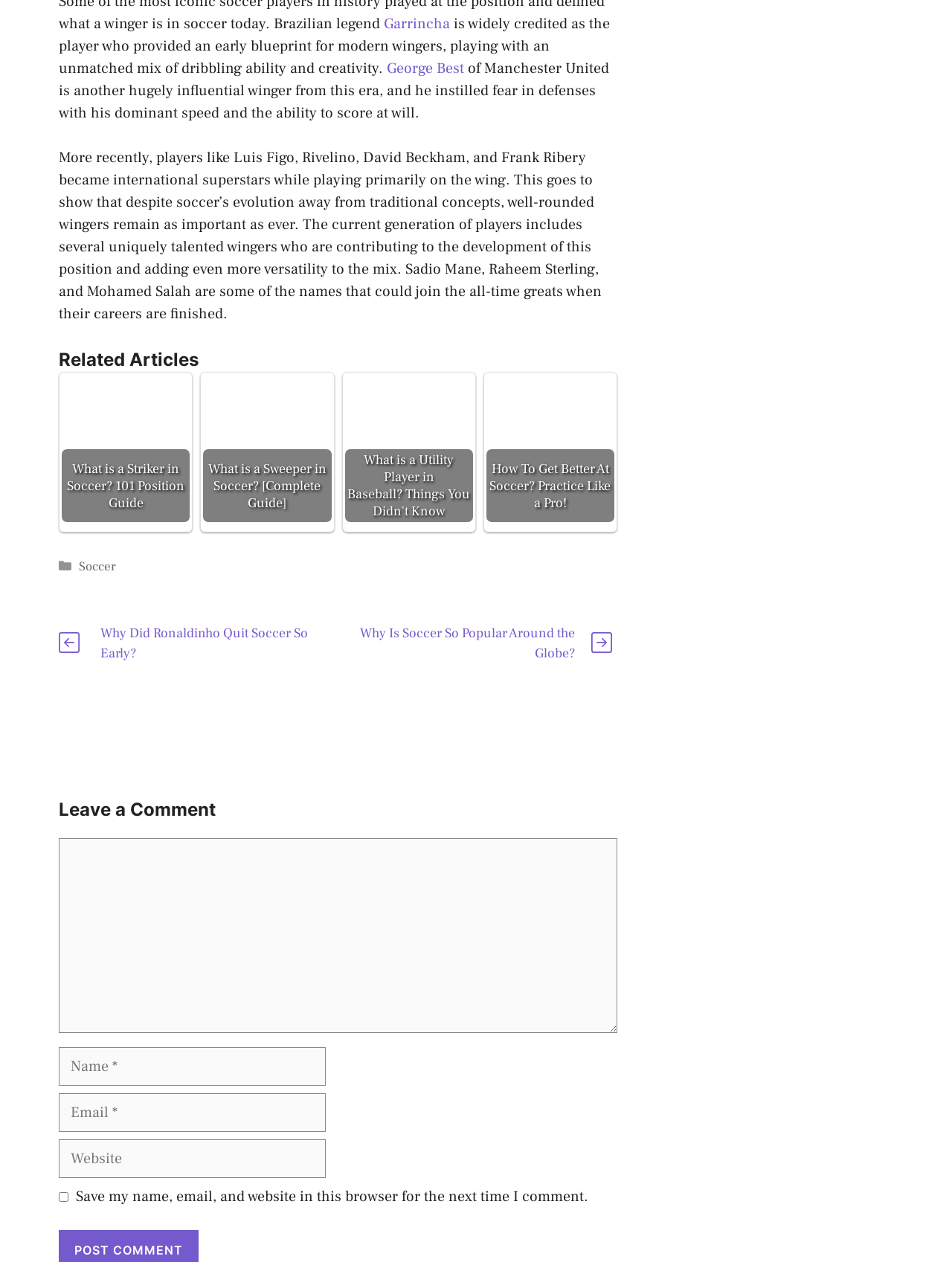How many related articles are listed on the webpage?
Utilize the information in the image to give a detailed answer to the question.

The webpage has a section titled 'Related Articles' which lists four articles with links and images. These articles are 'What is a Striker in Soccer? 101 Position Guide', 'What is a Sweeper in Soccer? [Complete Guide]', 'What is a Utility Player in Baseball? Things You Didn't Know', and 'How To Get Better At Soccer? Practice Like a Pro!'.